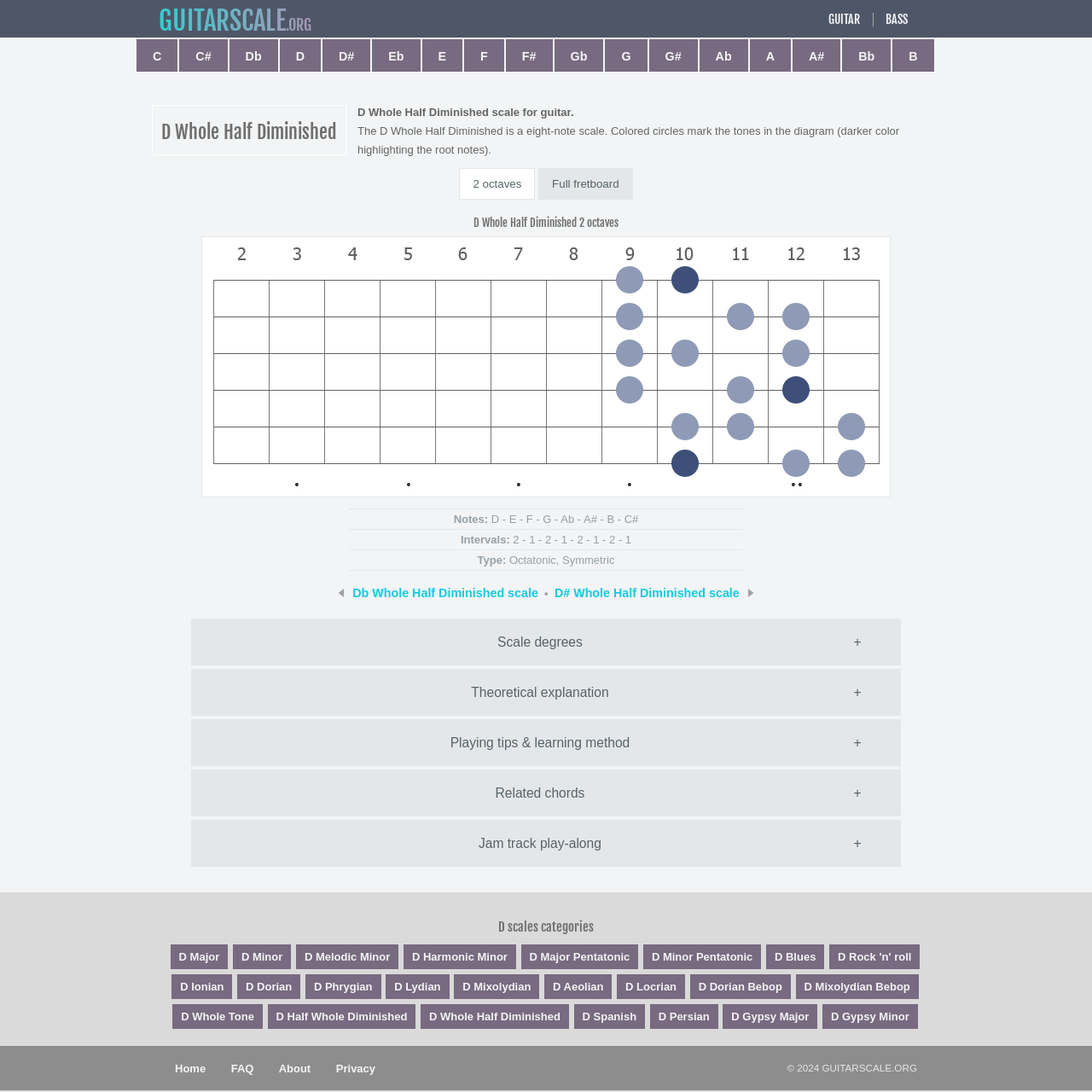Based on what you see in the screenshot, provide a thorough answer to this question: What is the type of the D Whole Half Diminished scale?

The type of the D Whole Half Diminished scale can be found in the static text 'Type: Octatonic, Symmetric'.